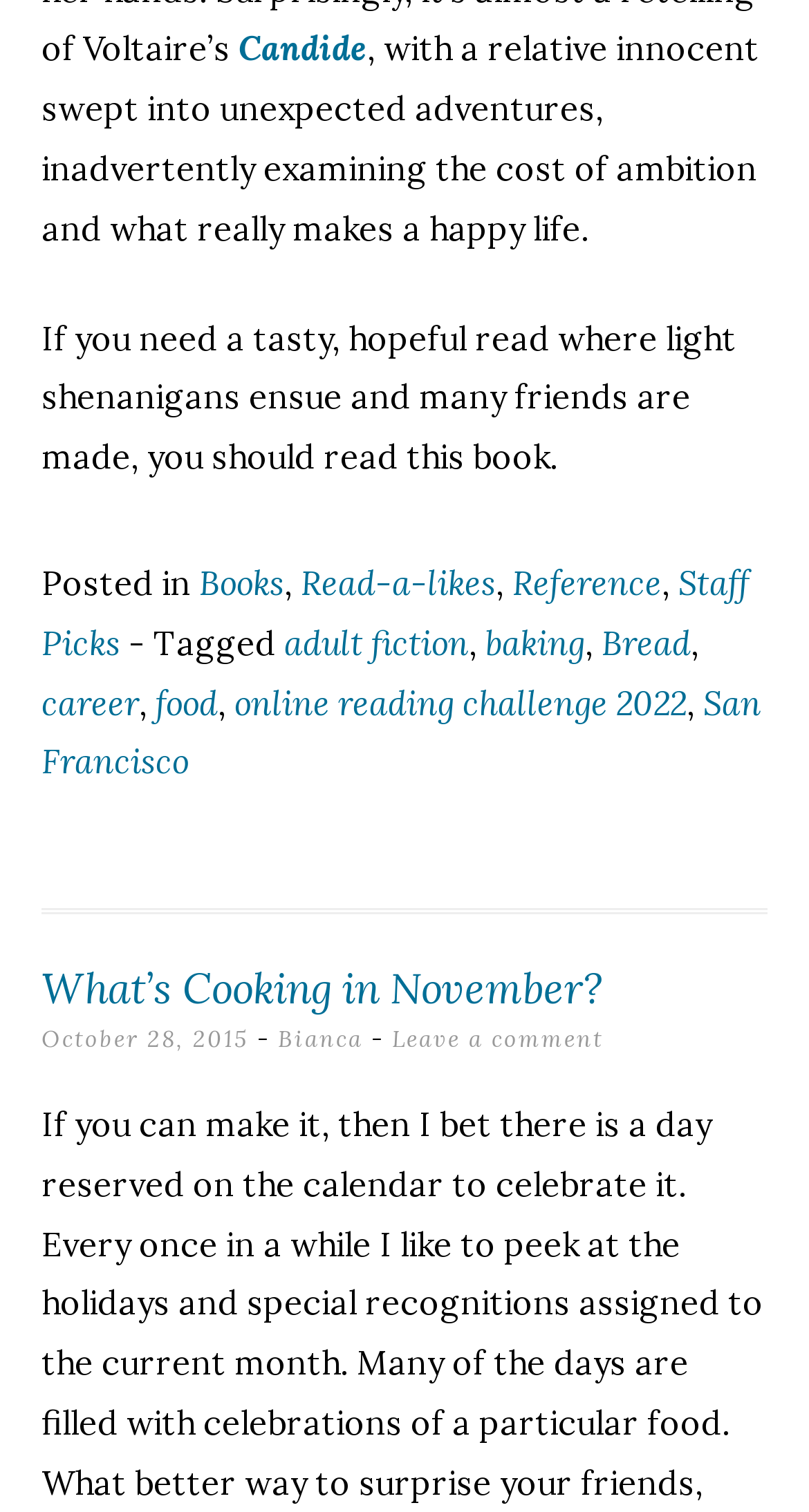Find the bounding box of the UI element described as follows: "October 28, 2015October 15, 2015".

[0.051, 0.678, 0.308, 0.697]